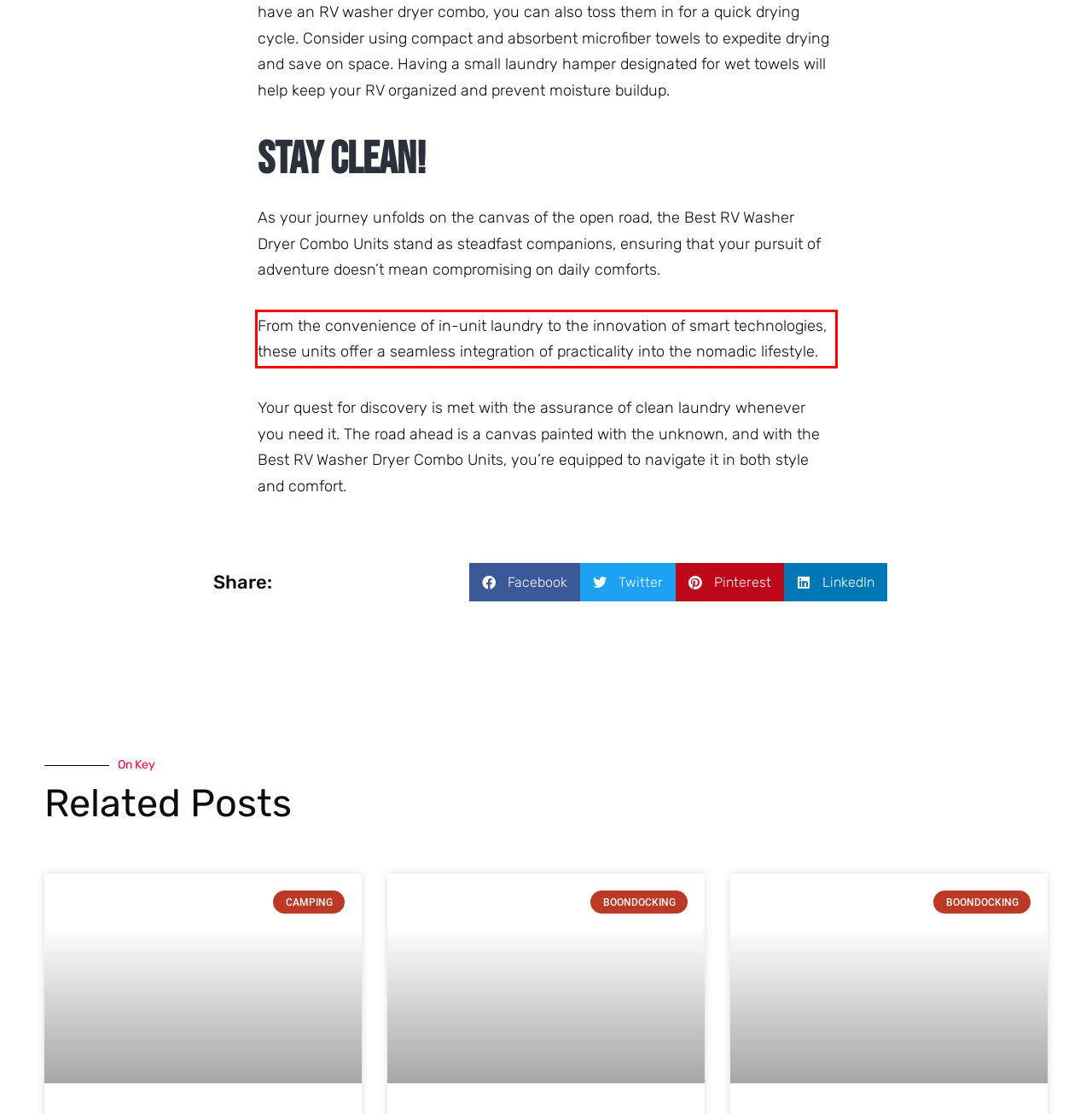Examine the screenshot of the webpage, locate the red bounding box, and perform OCR to extract the text contained within it.

From the convenience of in-unit laundry to the innovation of smart technologies, these units offer a seamless integration of practicality into the nomadic lifestyle.